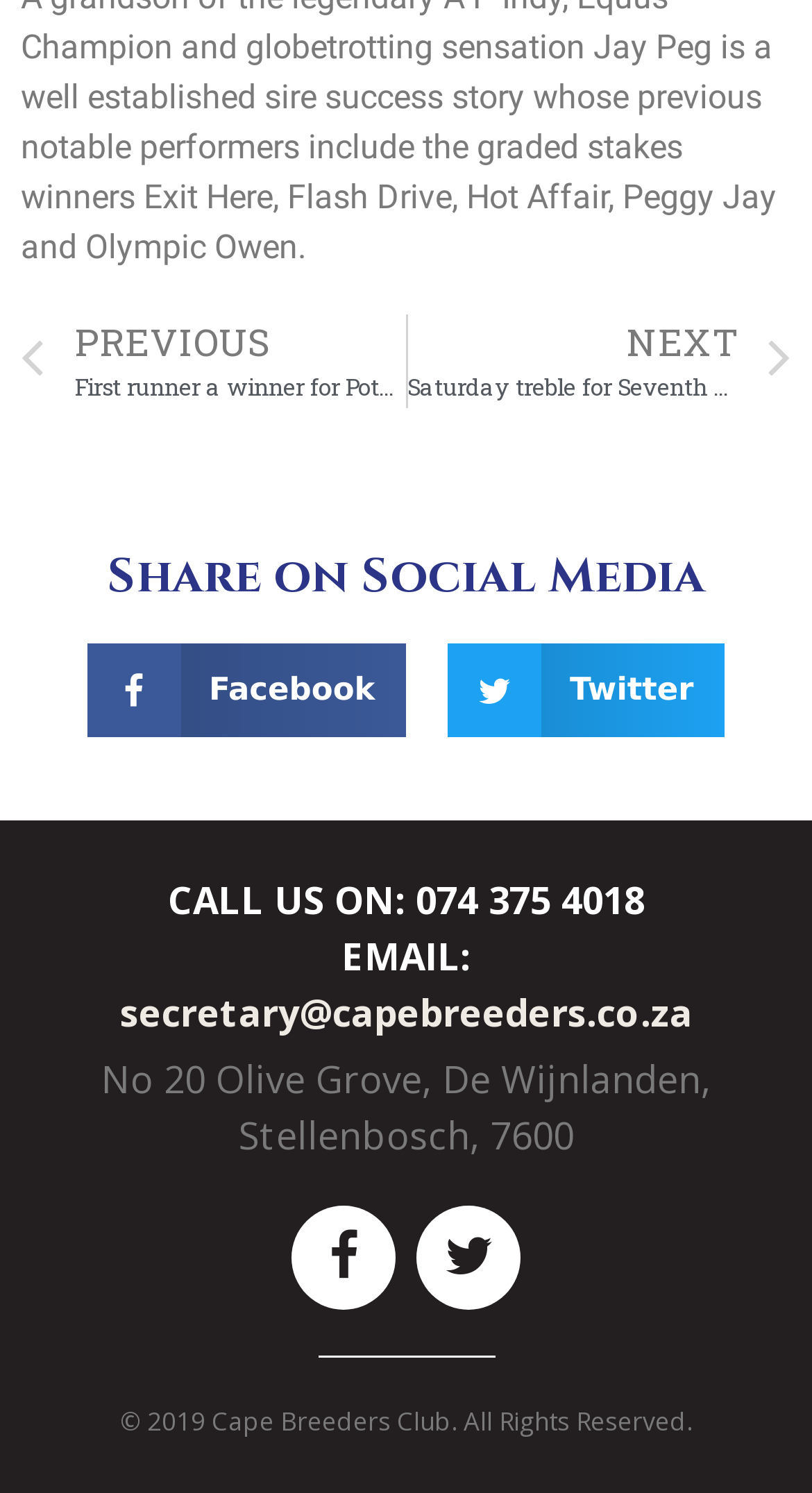Please provide a one-word or phrase answer to the question: 
What social media platforms can you share on?

Facebook and Twitter